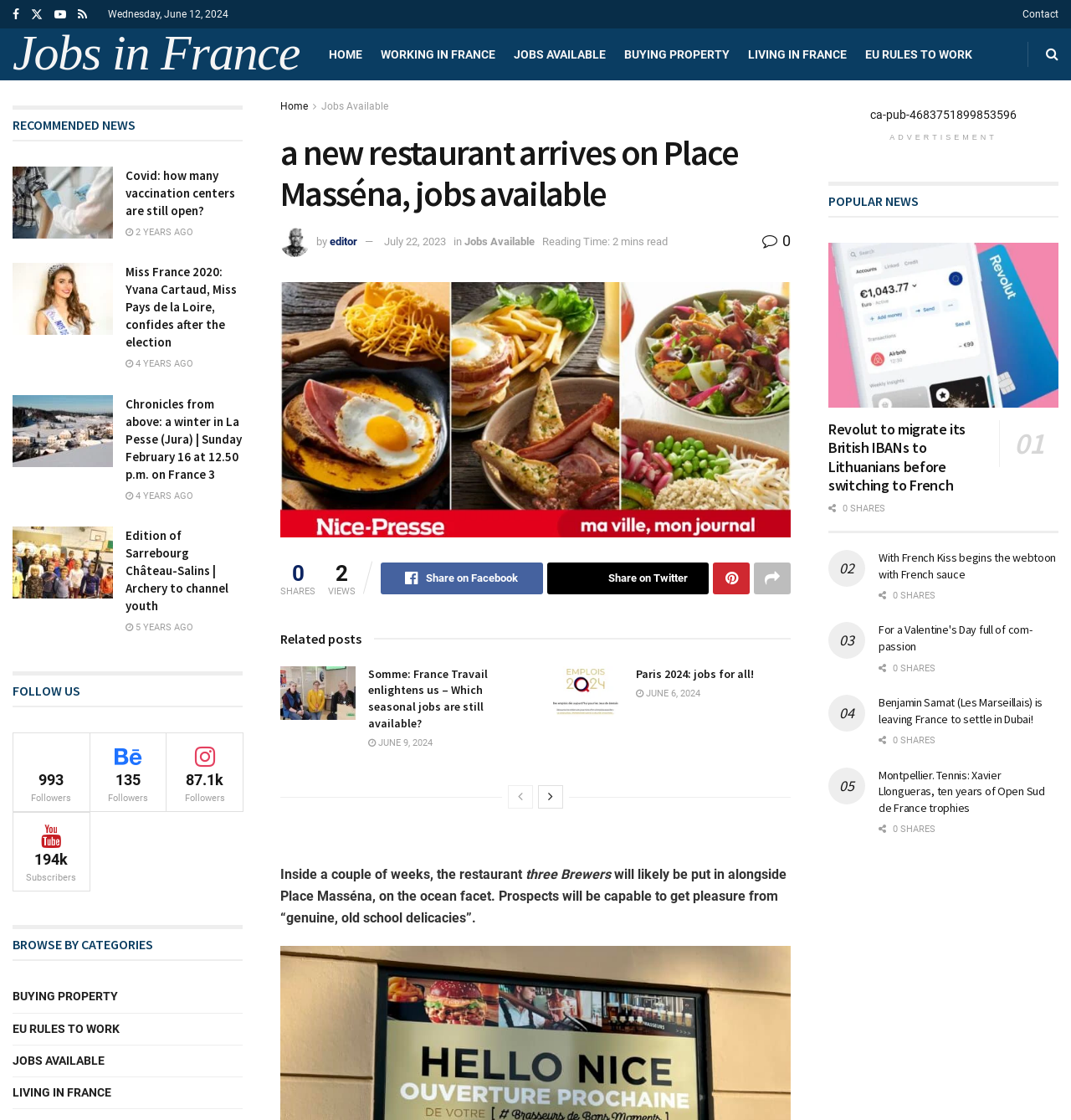Specify the bounding box coordinates of the element's area that should be clicked to execute the given instruction: "Read 'Somme: France Travail enlightens us – Which seasonal jobs are still available?'". The coordinates should be four float numbers between 0 and 1, i.e., [left, top, right, bottom].

[0.262, 0.595, 0.332, 0.643]